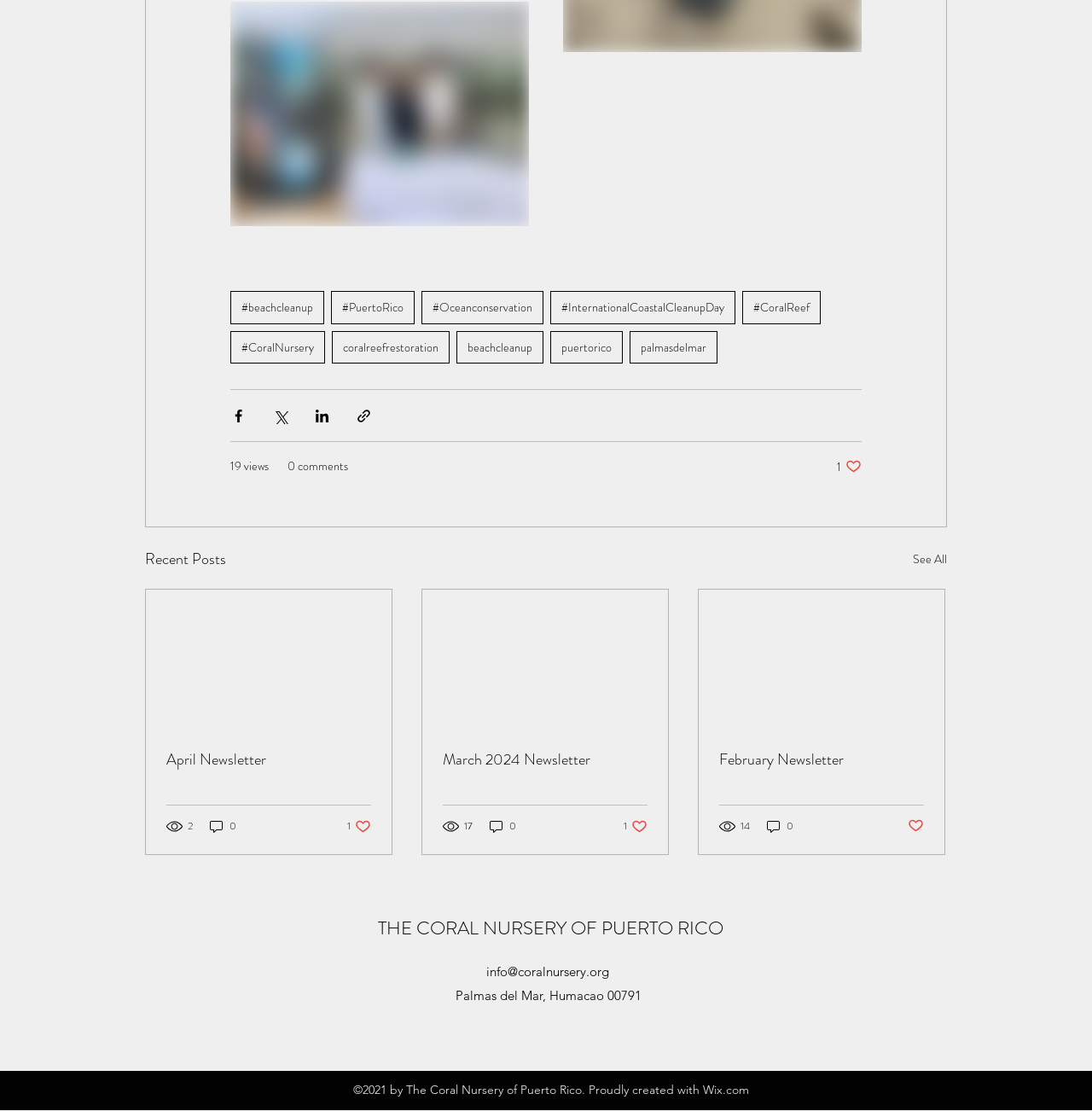How many recent posts are displayed?
Using the image as a reference, answer the question in detail.

I counted the number of article elements, which are all located below the 'Recent Posts' heading, and found that there are three of them.